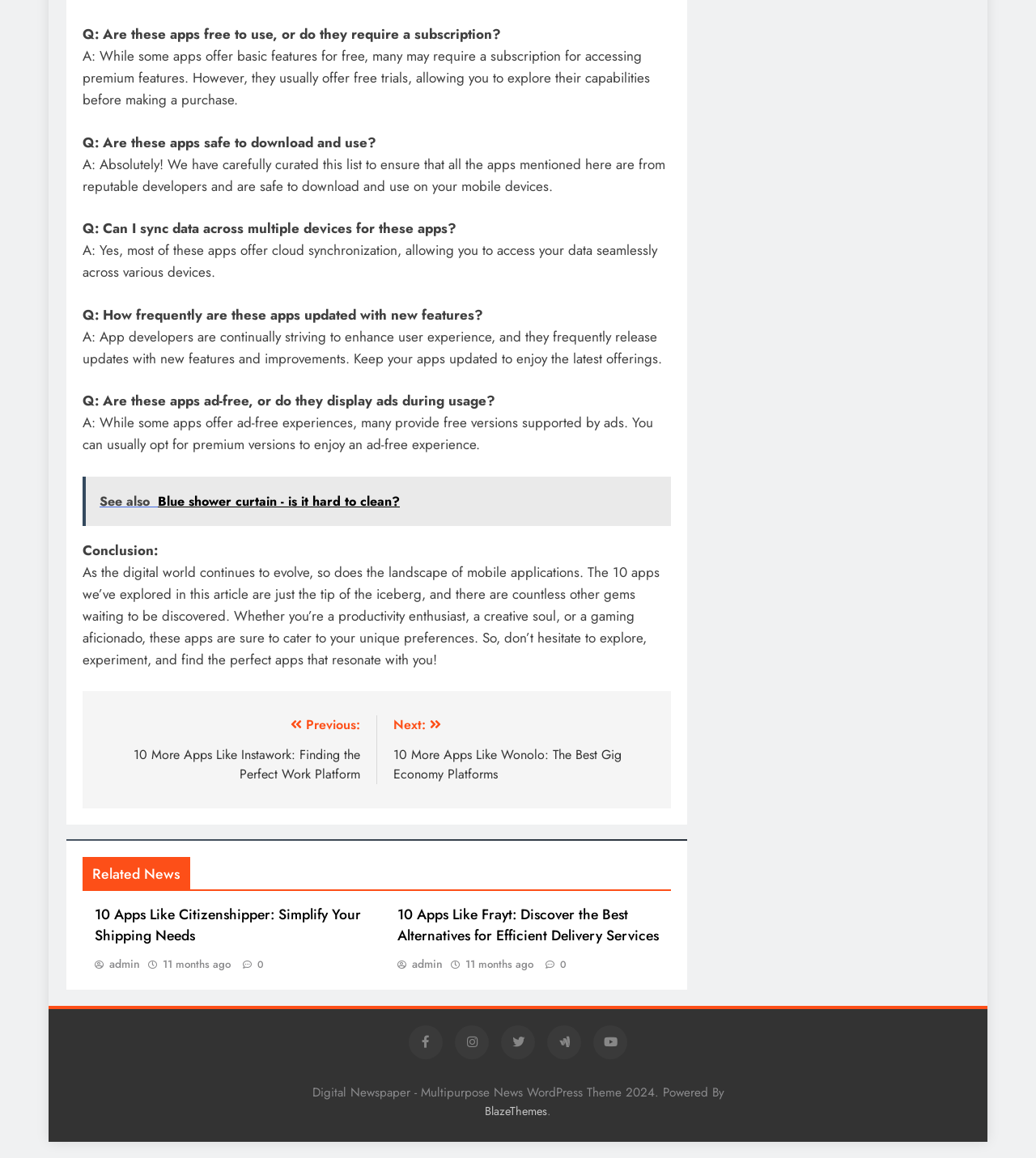Please study the image and answer the question comprehensively:
What is the main topic of this webpage?

Based on the content of the webpage, it appears to be discussing various mobile apps, their features, and how they can be used. The webpage provides answers to frequently asked questions about these apps, such as whether they are free to use, safe to download, and if they offer cloud synchronization.